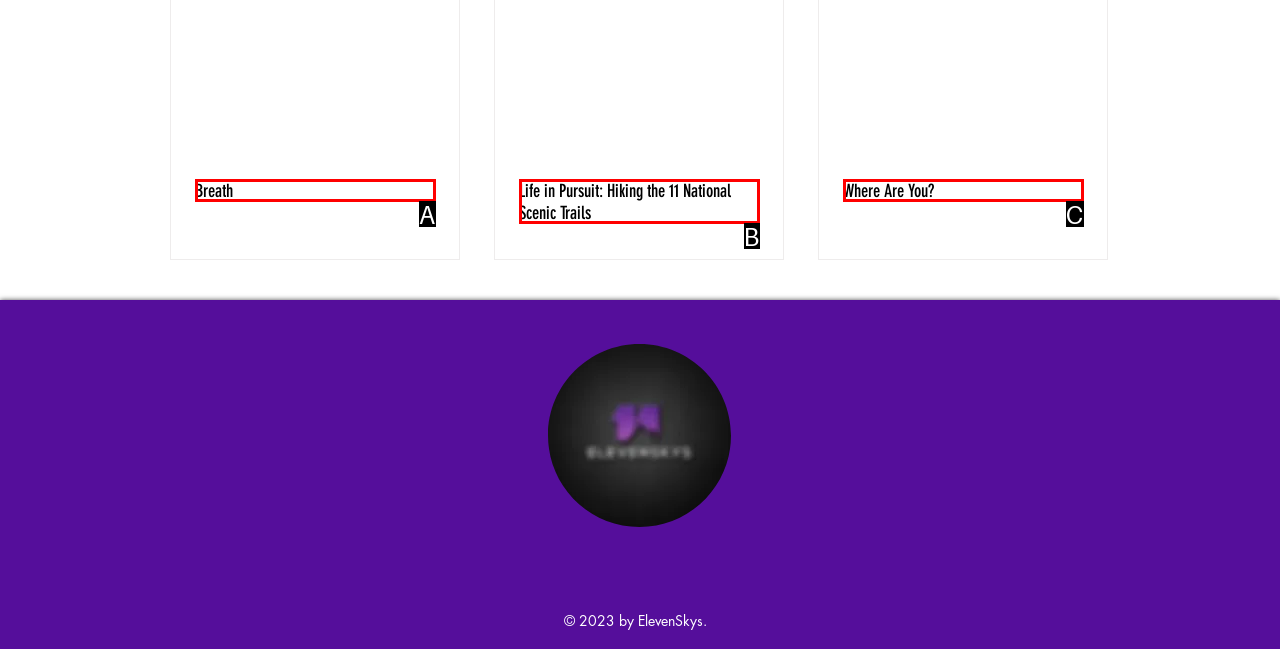Choose the option that best matches the description: Where Are You?
Indicate the letter of the matching option directly.

C